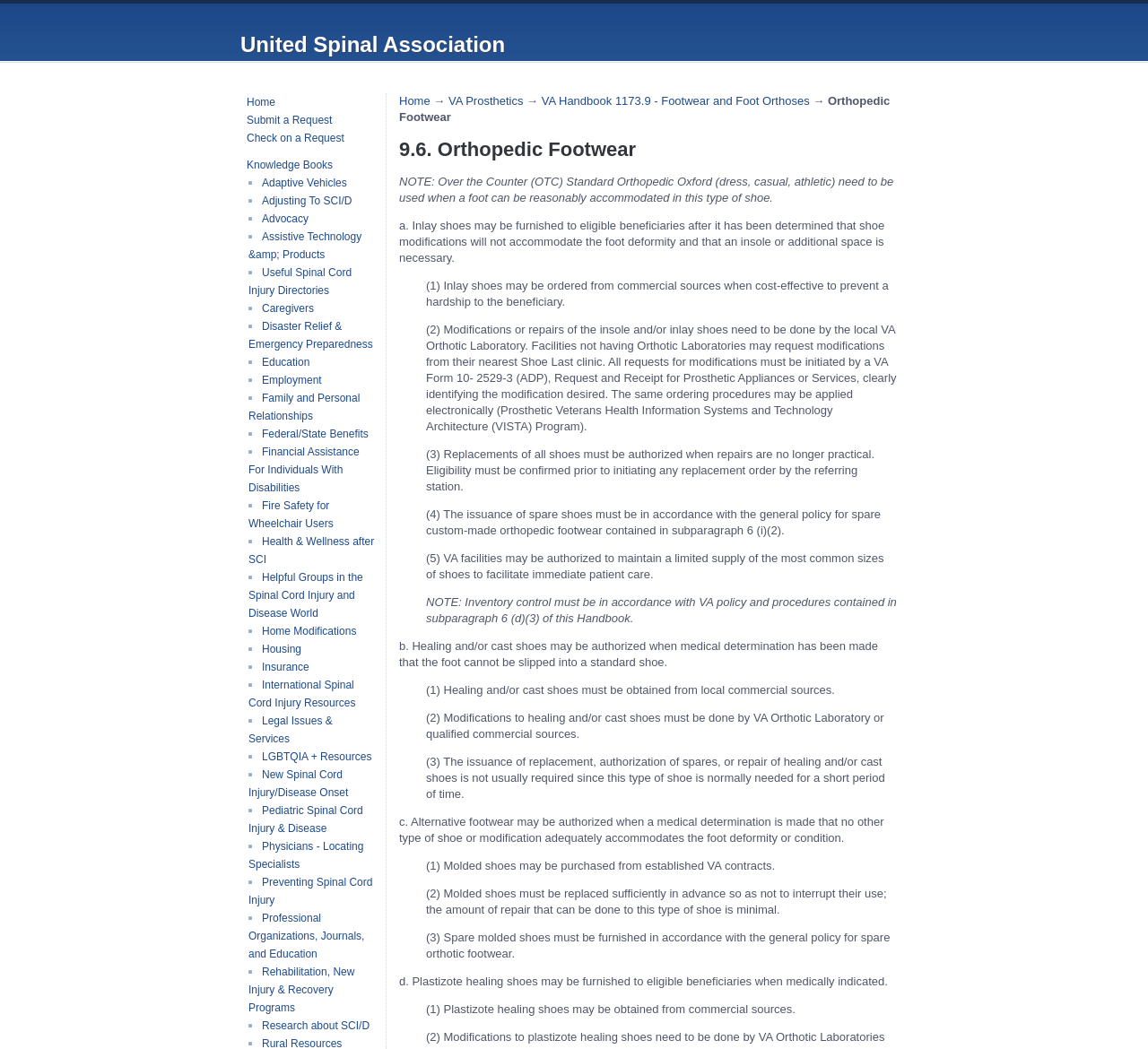Give a one-word or short-phrase answer to the following question: 
How many links are available on the webpage?

38